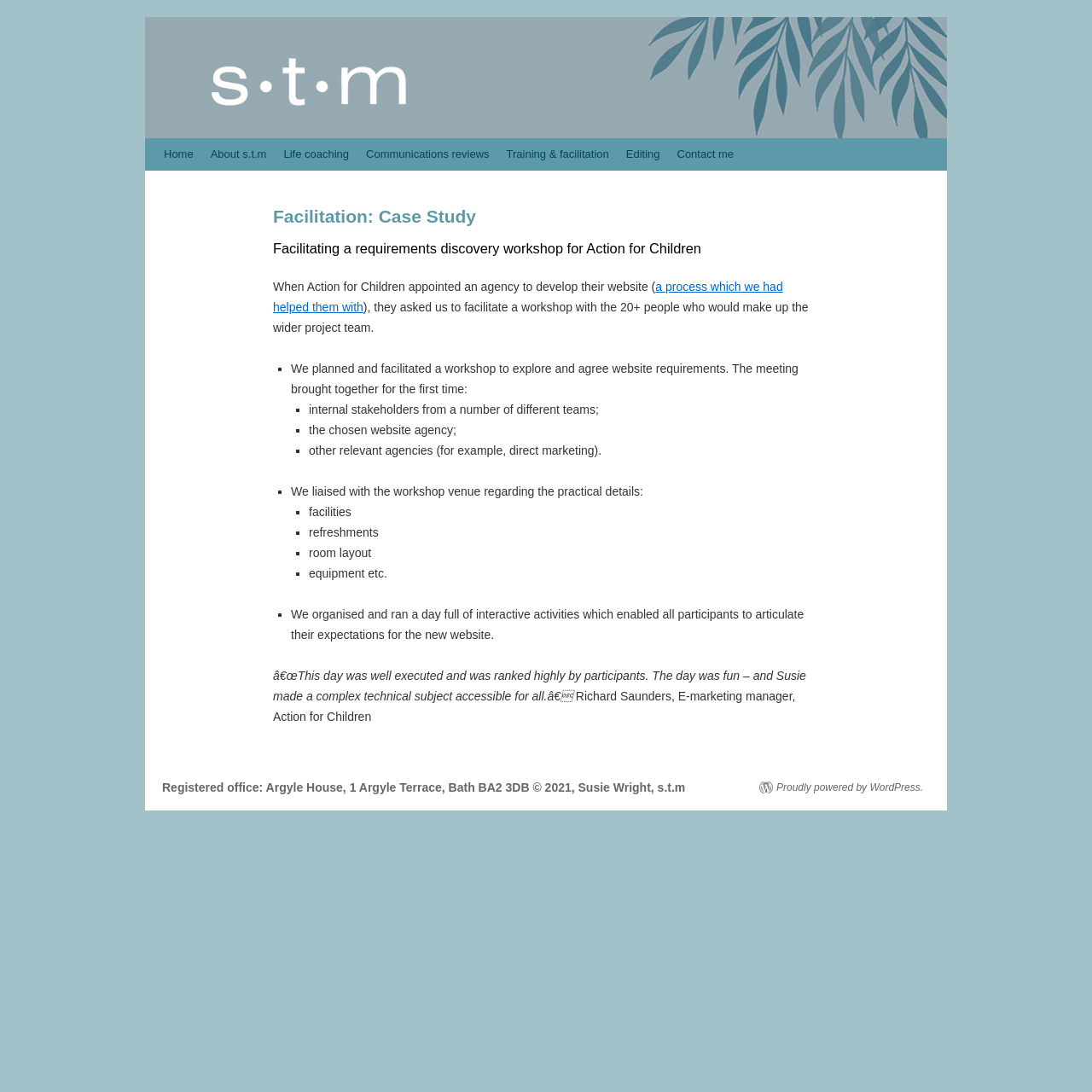Give a one-word or short phrase answer to the question: 
What is the name of the organization that appointed an agency to develop their website?

Action for Children